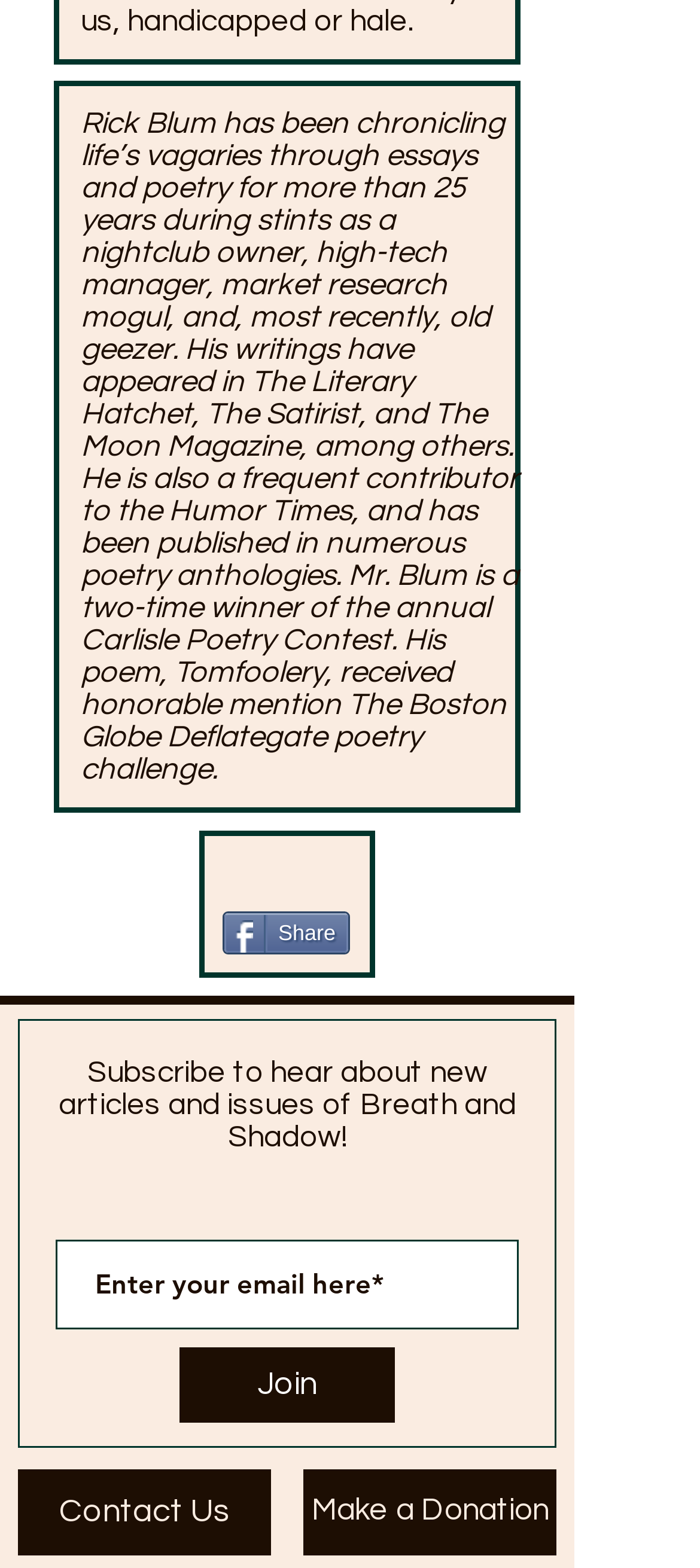Please provide a comprehensive answer to the question below using the information from the image: How many links are available at the bottom of the webpage?

At the bottom of the webpage, there are two links: 'Contact Us' with the bounding box coordinates [0.026, 0.937, 0.387, 0.992] and 'Make a Donation' with the bounding box coordinates [0.433, 0.937, 0.795, 0.992].